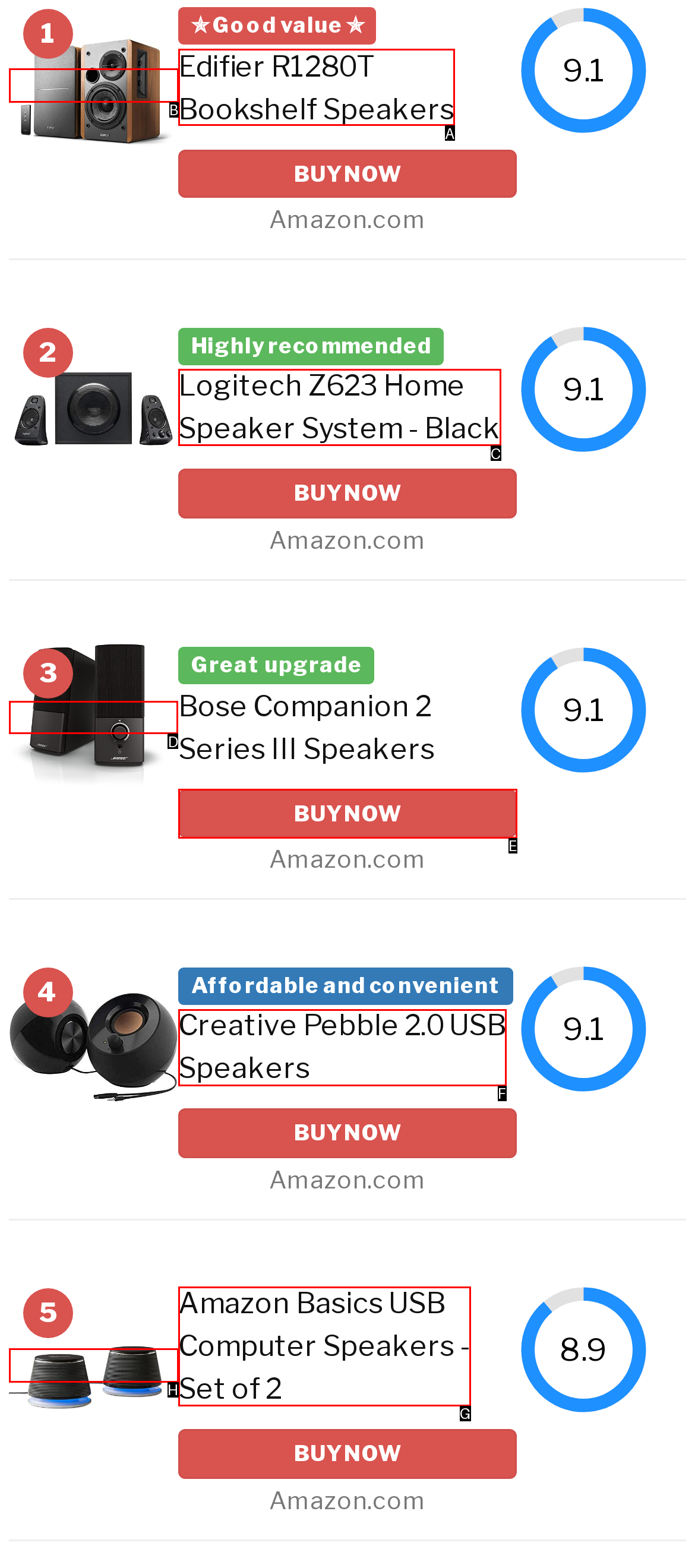Select the UI element that should be clicked to execute the following task: Select the Light Blue - White color option
Provide the letter of the correct choice from the given options.

None